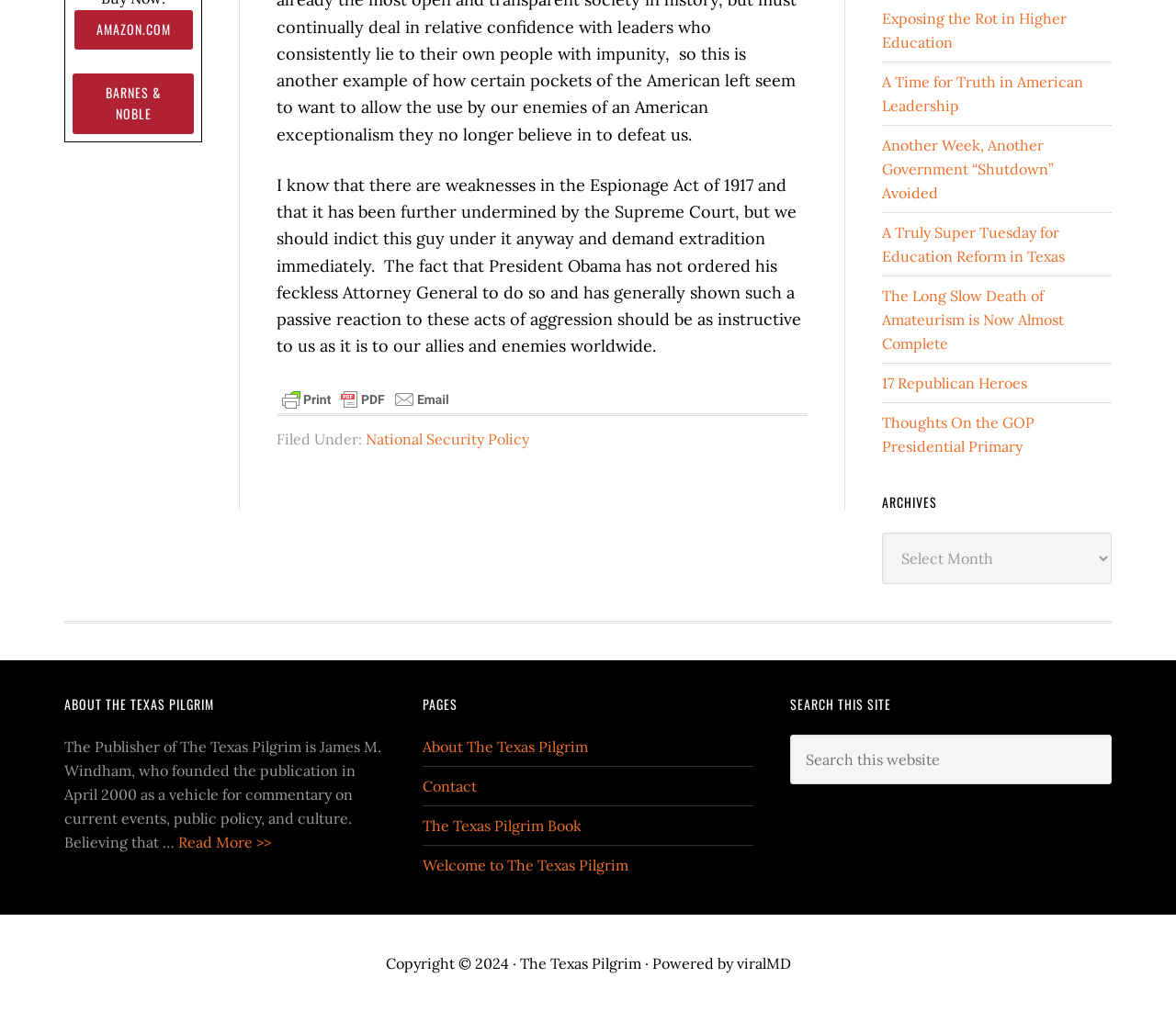Using the description "About The Texas Pilgrim", predict the bounding box of the relevant HTML element.

[0.359, 0.729, 0.5, 0.747]